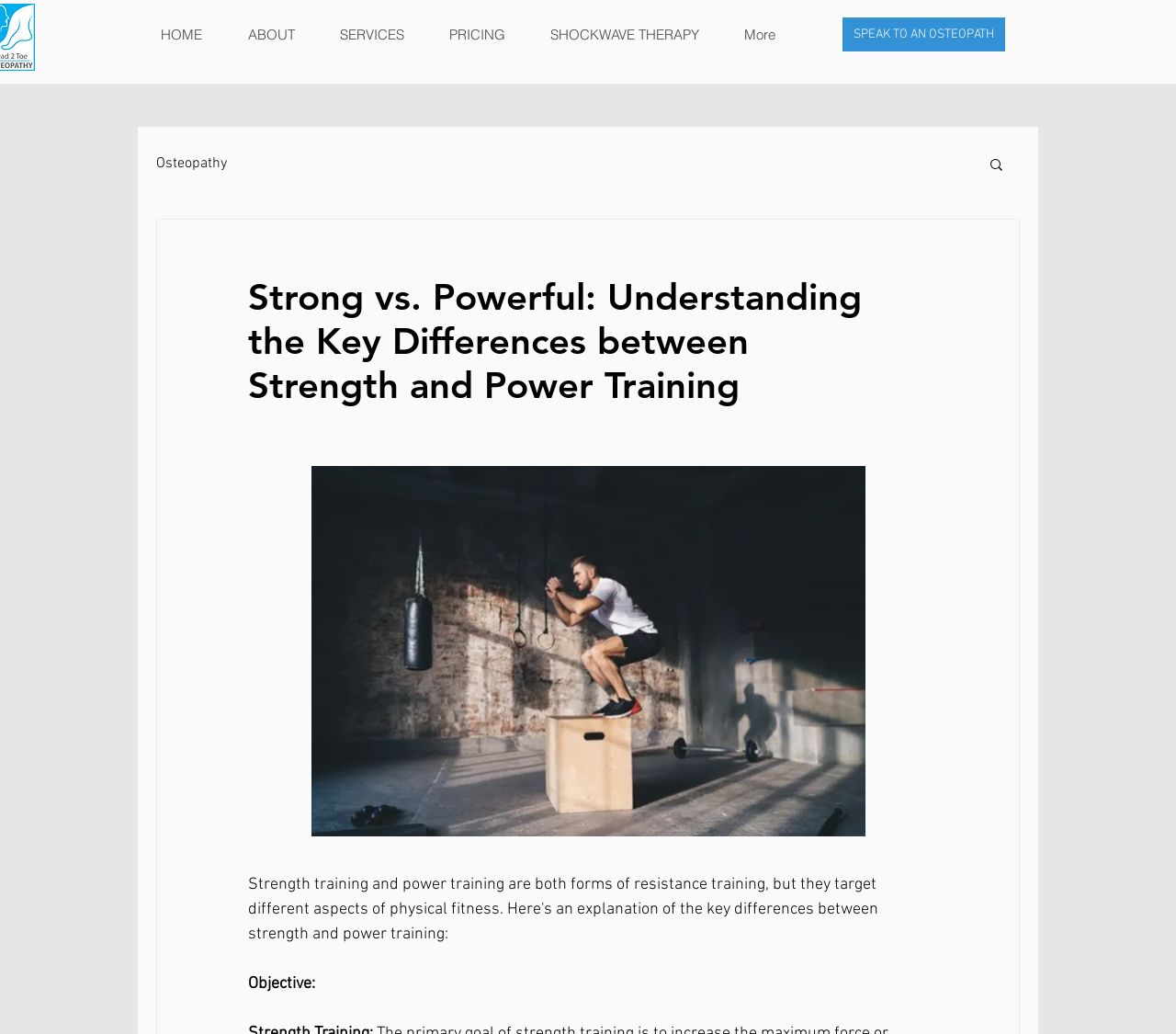What is the 'More' dropdown menu for?
We need a detailed and exhaustive answer to the question. Please elaborate.

The 'More' dropdown menu is located in the navigation menu and likely contains additional options or submenus for users to navigate the website.